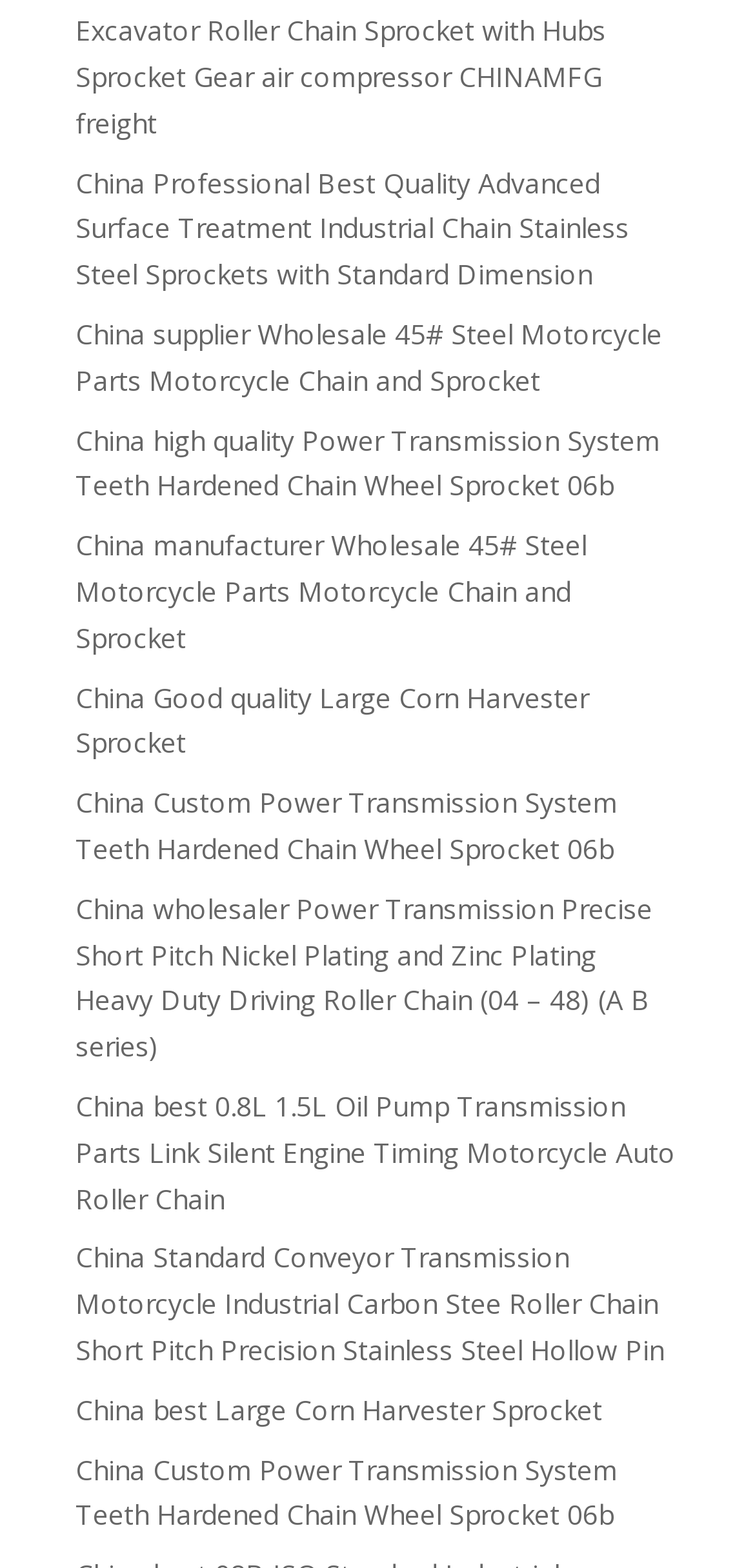What is the vertical position of the link 'China Professional Best Quality Advanced Surface Treatment Industrial Chain Stainless Steel Sprockets with Standard Dimension'?
Use the image to give a comprehensive and detailed response to the question.

By comparing the y1 and y2 coordinates of the bounding box of each link, I can determine that the link 'China Professional Best Quality Advanced Surface Treatment Industrial Chain Stainless Steel Sprockets with Standard Dimension' has the smallest y1 and y2 values, indicating that it is located at the top of the webpage.